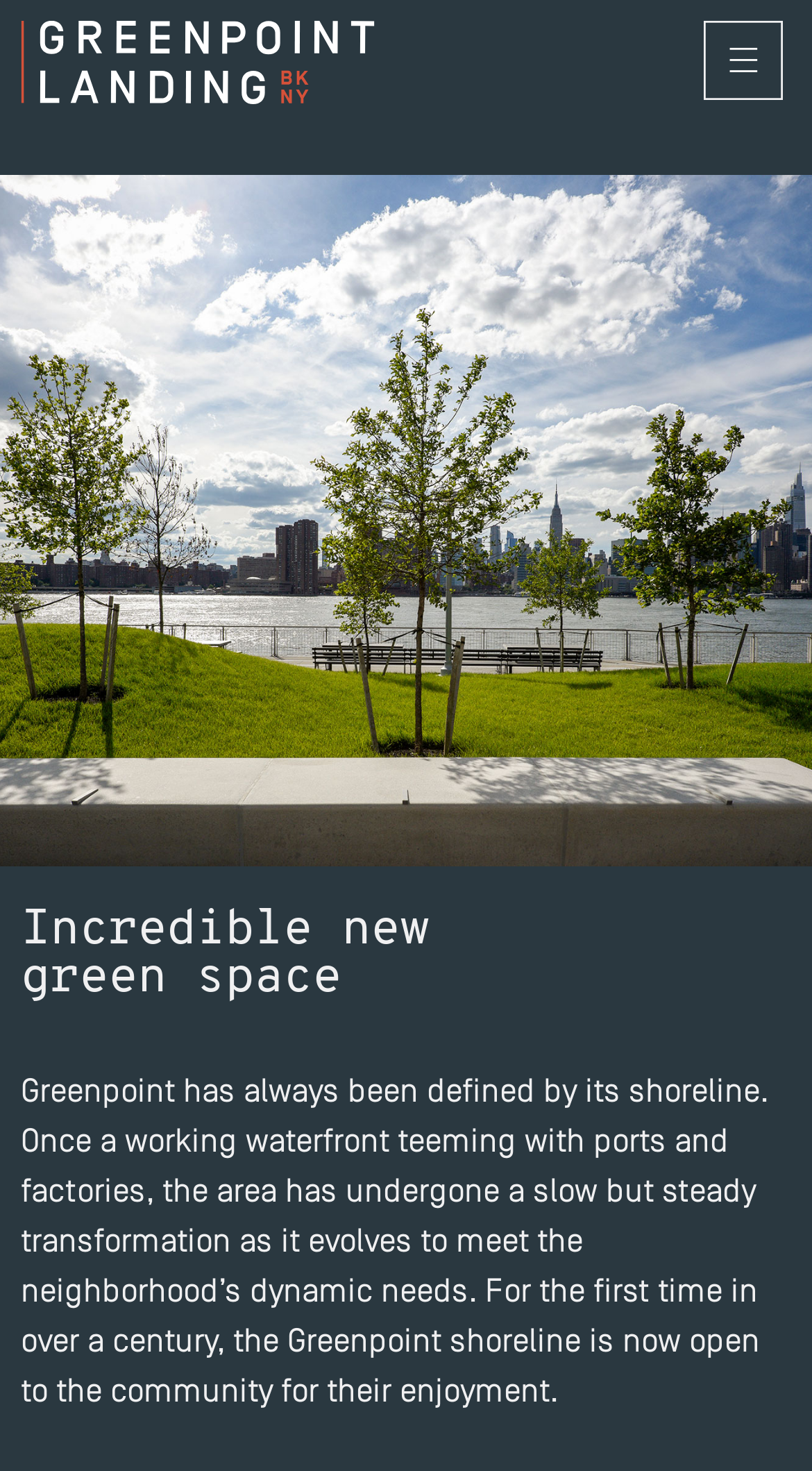Using the provided element description: "aria-label="hamburger" name="hamburger"", identify the bounding box coordinates. The coordinates should be four floats between 0 and 1 in the order [left, top, right, bottom].

[0.851, 0.007, 0.979, 0.078]